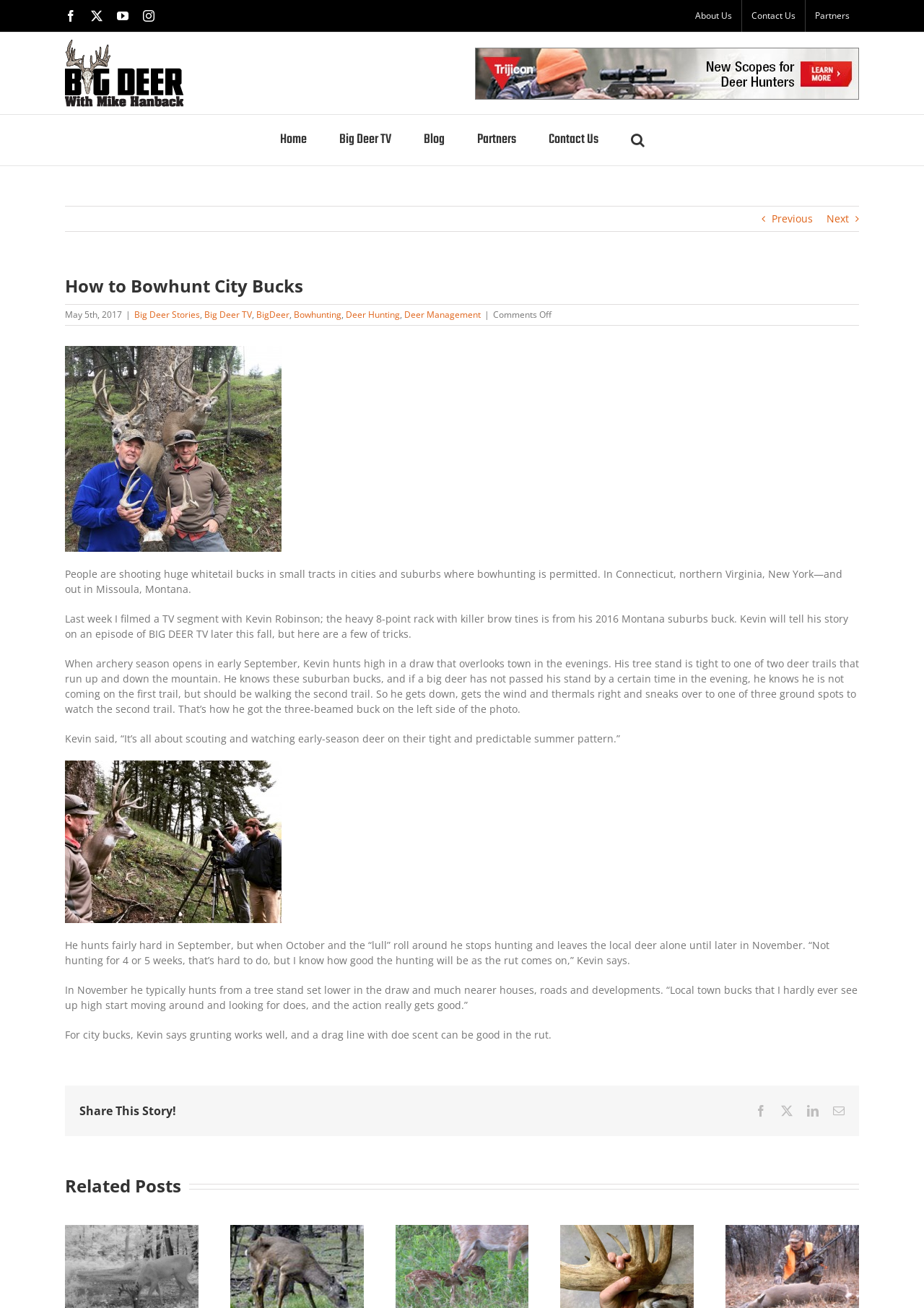Please extract the webpage's main title and generate its text content.

How to Bowhunt City Bucks